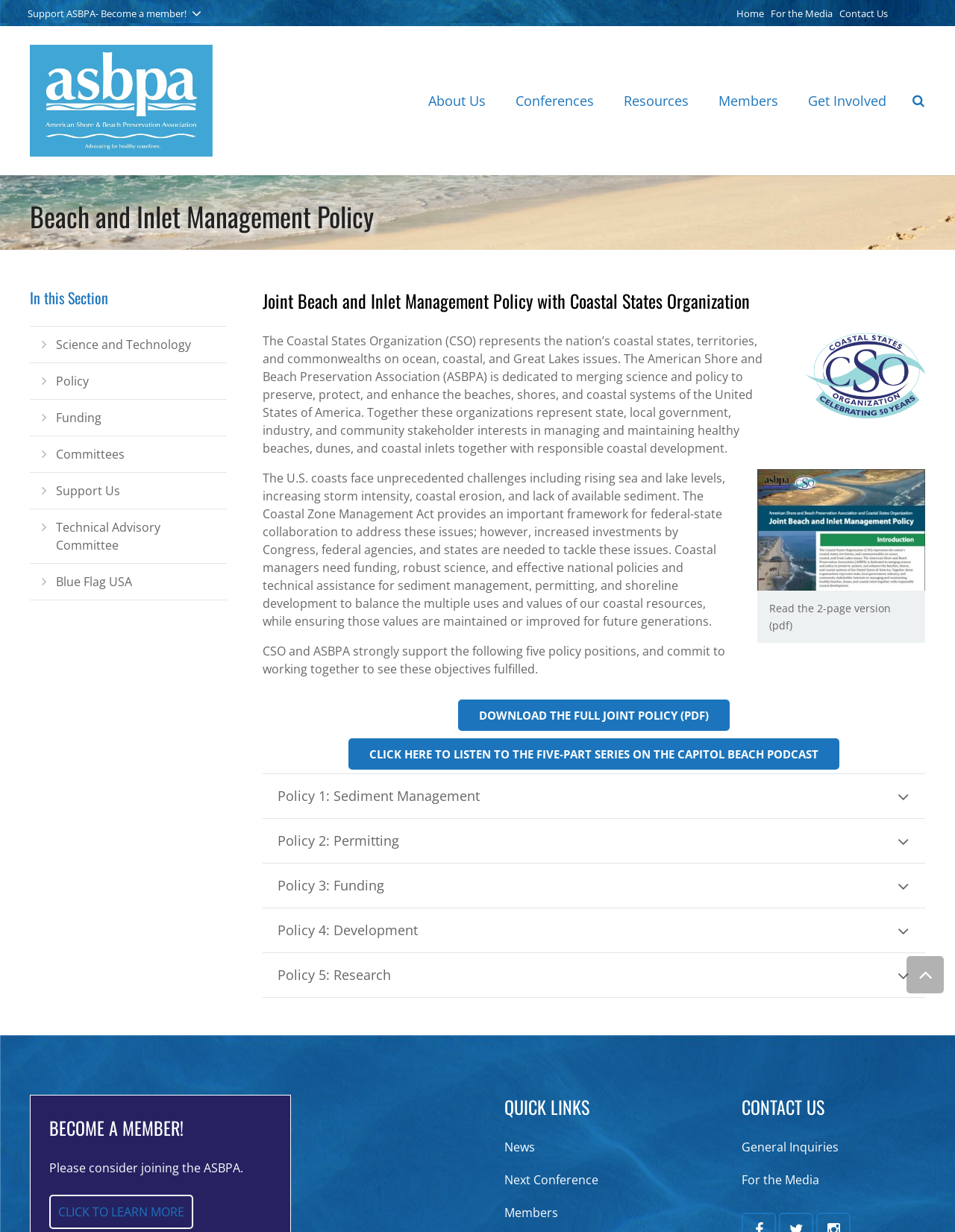Determine the bounding box coordinates for the clickable element to execute this instruction: "Become a member". Provide the coordinates as four float numbers between 0 and 1, i.e., [left, top, right, bottom].

[0.052, 0.904, 0.284, 0.926]